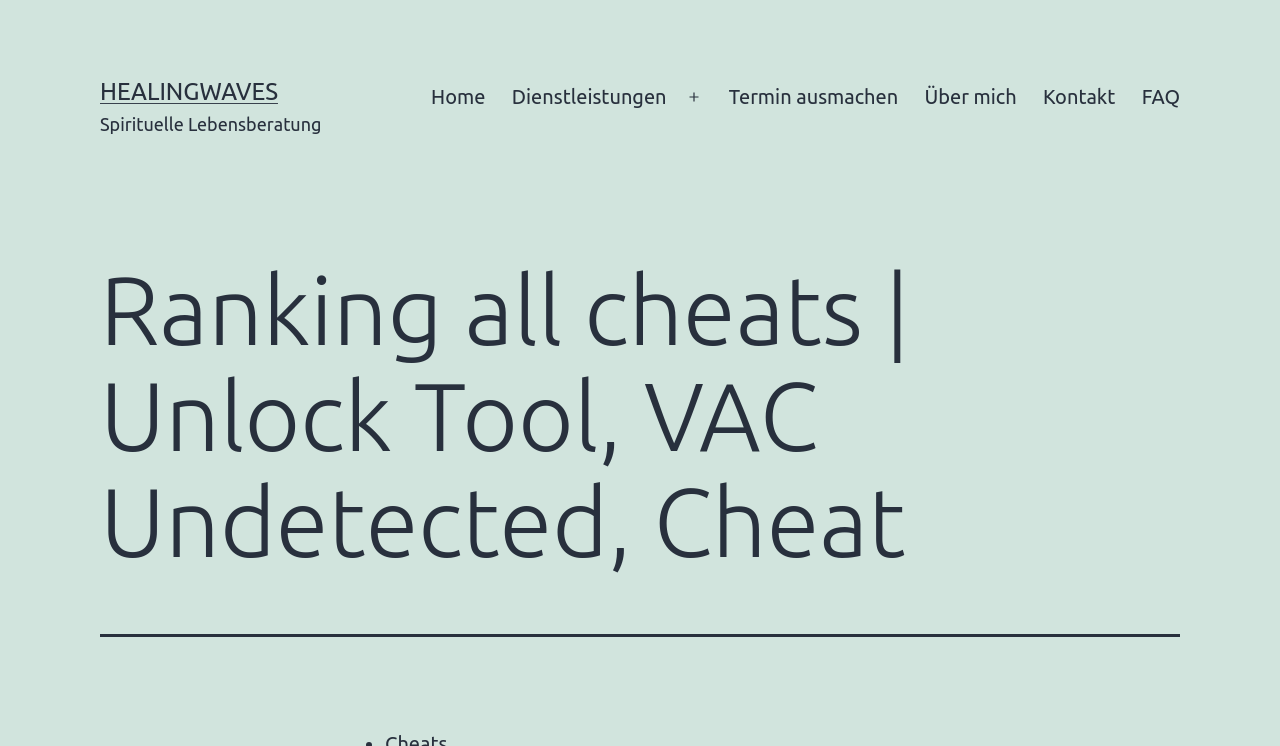Highlight the bounding box of the UI element that corresponds to this description: "Dienstleistungen".

[0.39, 0.097, 0.531, 0.164]